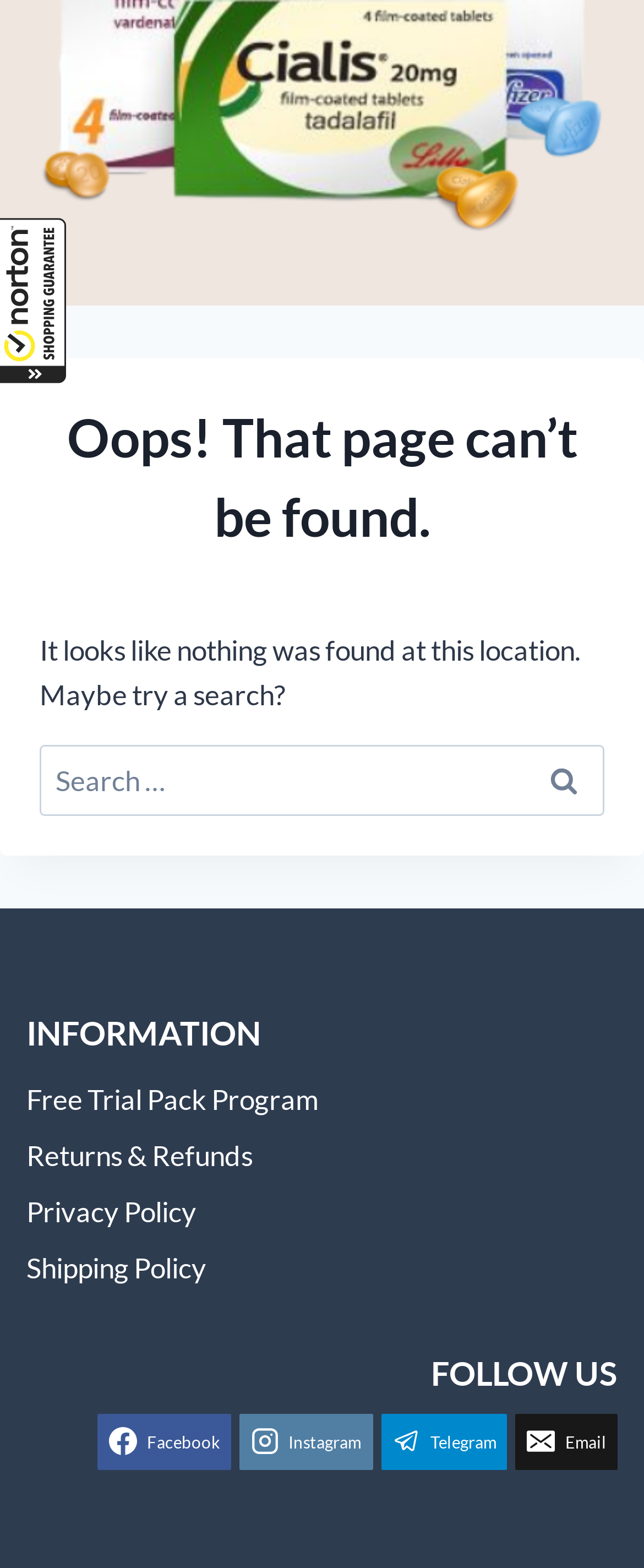Please find the bounding box for the UI element described by: "Free Trial Pack Program".

[0.041, 0.684, 0.959, 0.72]